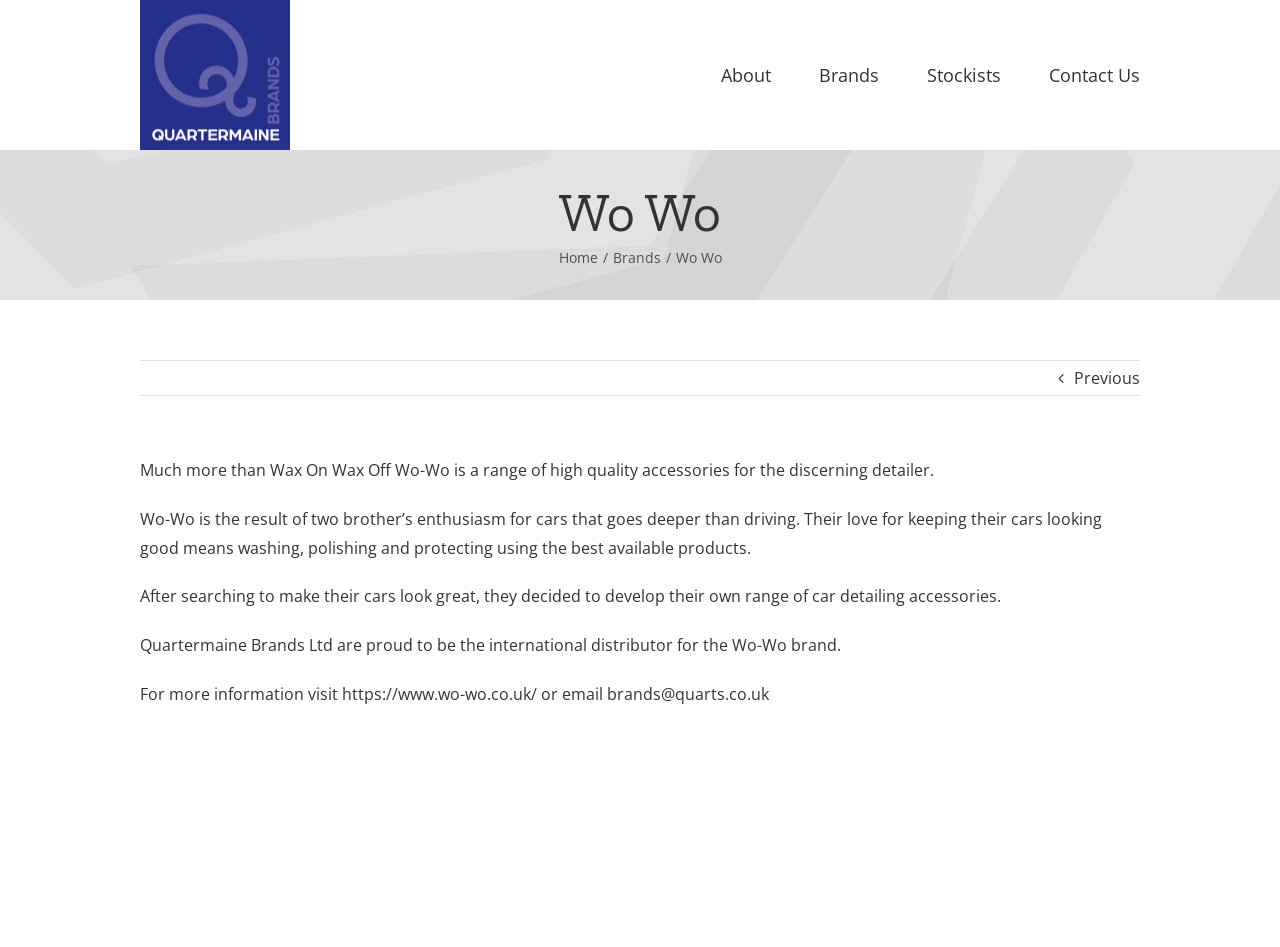Extract the bounding box coordinates for the HTML element that matches this description: "Contact". The coordinates should be four float numbers between 0 and 1, i.e., [left, top, right, bottom].

None